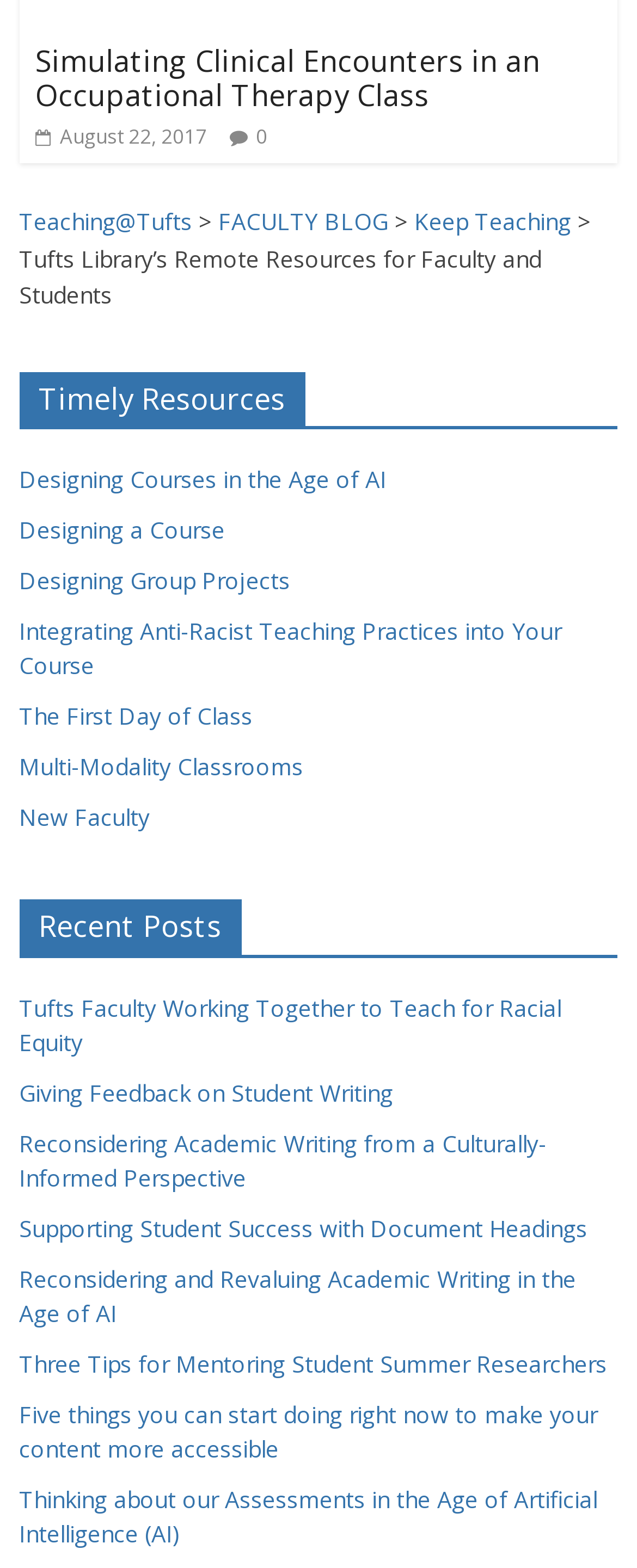Provide the bounding box coordinates for the area that should be clicked to complete the instruction: "Check the 'Recent Posts' section".

[0.03, 0.574, 0.97, 0.611]